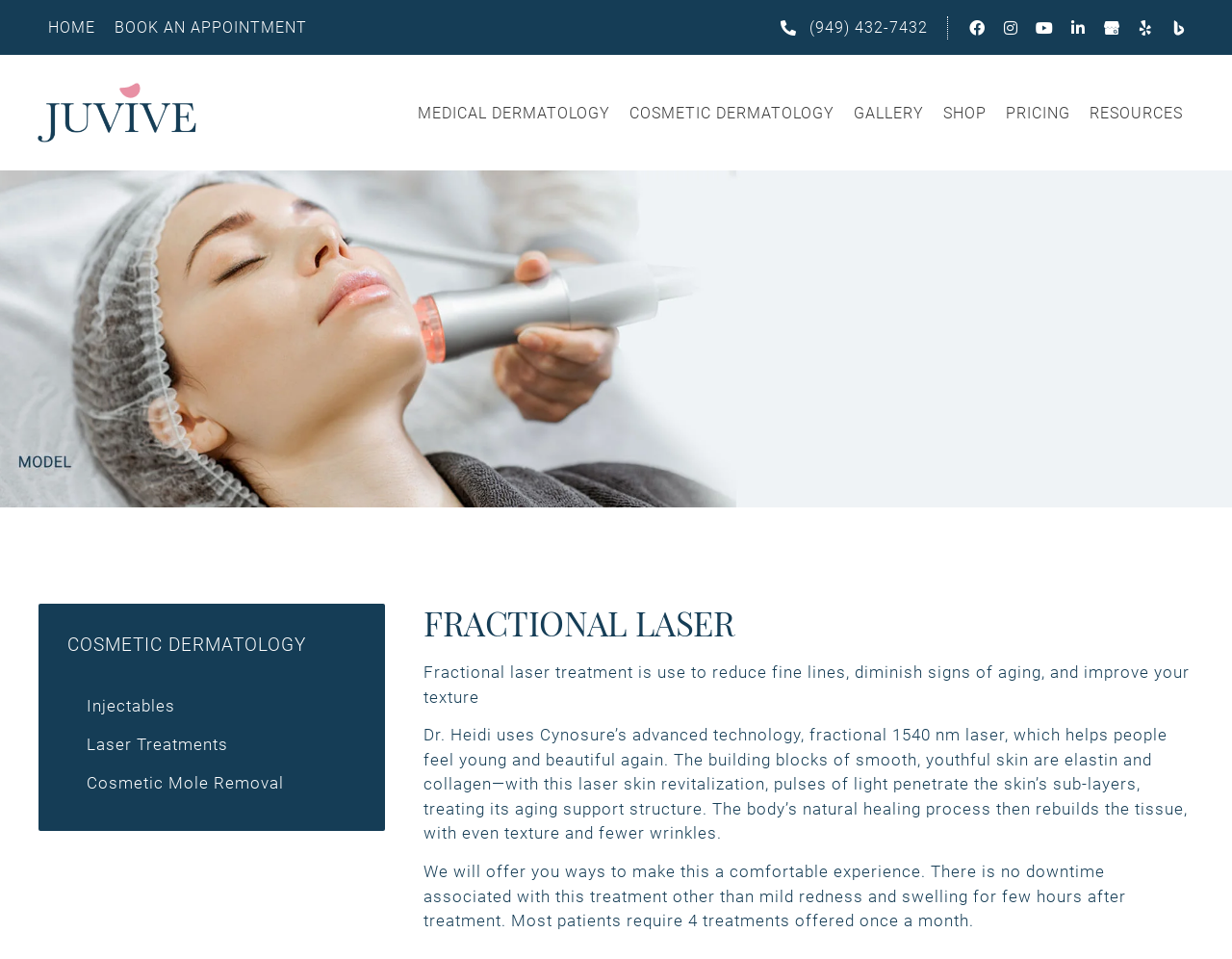Pinpoint the bounding box coordinates of the clickable area needed to execute the instruction: "View medical dermatology services". The coordinates should be specified as four float numbers between 0 and 1, i.e., [left, top, right, bottom].

[0.331, 0.104, 0.503, 0.131]